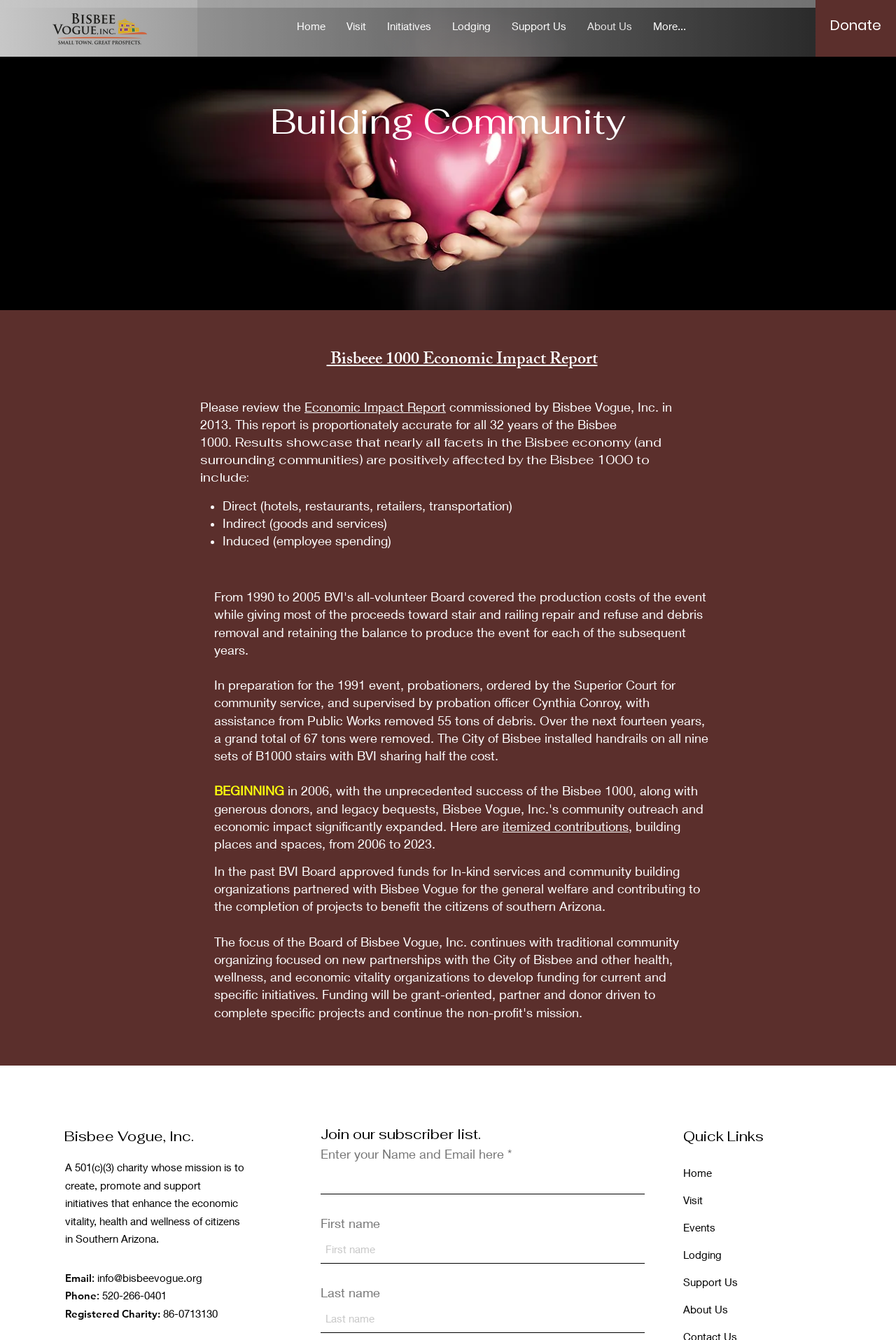Generate an in-depth caption that captures all aspects of the webpage.

The webpage is about Bisbee Vogue, Inc., a 501(c)(3) charity focused on community invested health and economic success and security in outdoor environments. 

At the top left corner, there is a logo button with the text "Bisbee Vogue, Inc recreation=re-creation". Next to it, there is a navigation menu with links to "Home", "Visit", "Initiatives", "Lodging", "Support Us", "About Us", and "More...". On the top right corner, there is a "Donate" link.

Below the navigation menu, there is a large image with the text "Heart health" on it. The main content area has a heading "Building Community" and an image link to "Bisbeee 1000 Economic Impact Report". 

There is a paragraph of text describing the report, which was commissioned by Bisbee Vogue, Inc. in 2013. The report showcases the positive impact of the Bisbee 1000 on the local economy. 

Below this, there is a list of bullet points highlighting the different areas of the economy that are positively affected, including direct, indirect, and induced effects. 

The webpage then describes the history of the Bisbee 1000, including the removal of debris and the installation of handrails on stairs. It also mentions the organization's efforts in building places and spaces from 2006 to 2023.

At the bottom of the page, there is a section with the organization's mission statement, contact information, and a link to subscribe to their newsletter. There is also a "Quick Links" section with links to various pages on the website.